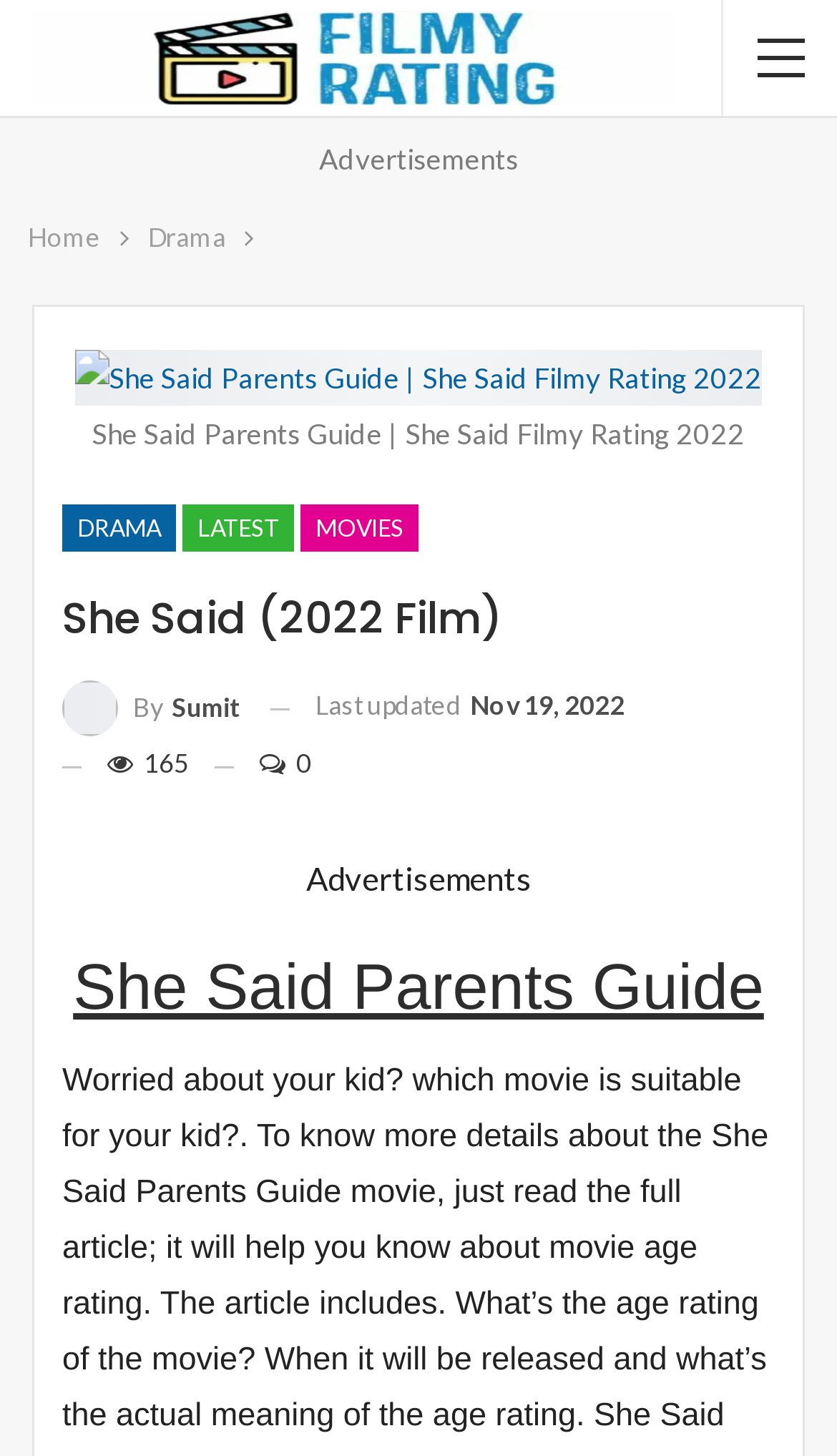What is the title of the guide provided for the movie She Said?
Offer a detailed and exhaustive answer to the question.

I found the title of the guide by looking at the heading element which contains the text 'She Said Parents Guide'.